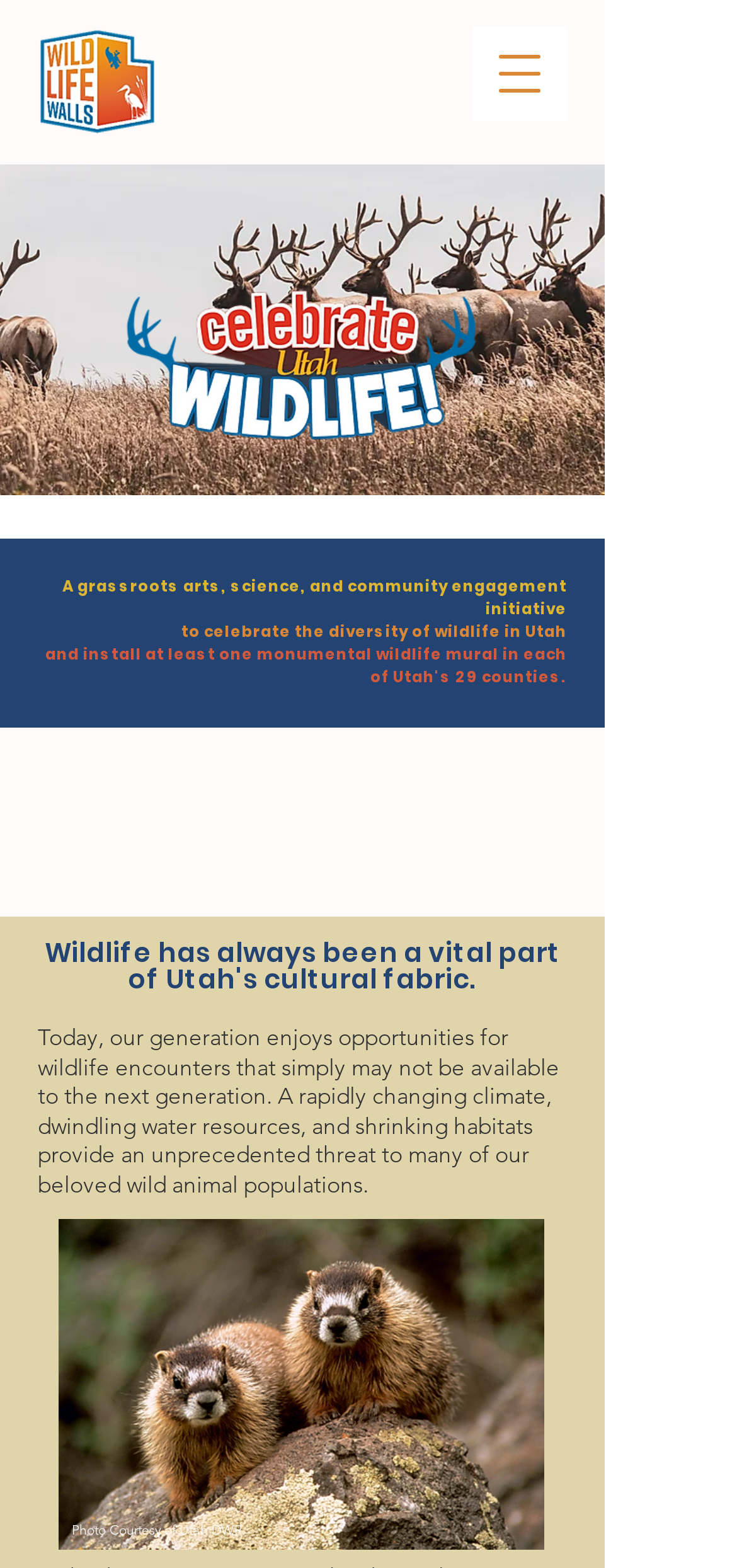Determine the heading of the webpage and extract its text content.

Looking for Partners Statewide